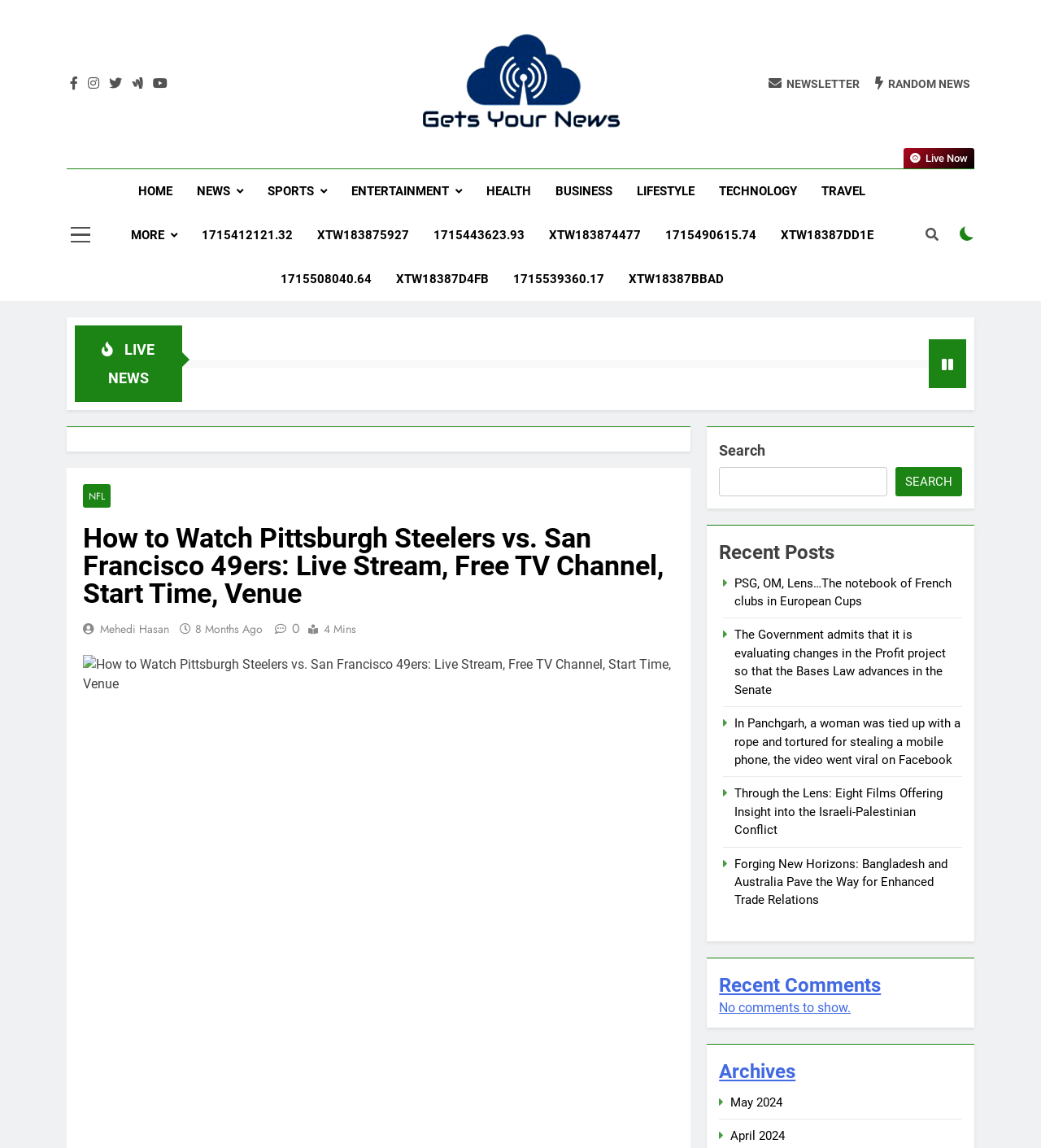Provide the bounding box coordinates in the format (top-left x, top-left y, bottom-right x, bottom-right y). All values are floating point numbers between 0 and 1. Determine the bounding box coordinate of the UI element described as: parent_node: SEARCH name="s"

[0.691, 0.406, 0.852, 0.432]